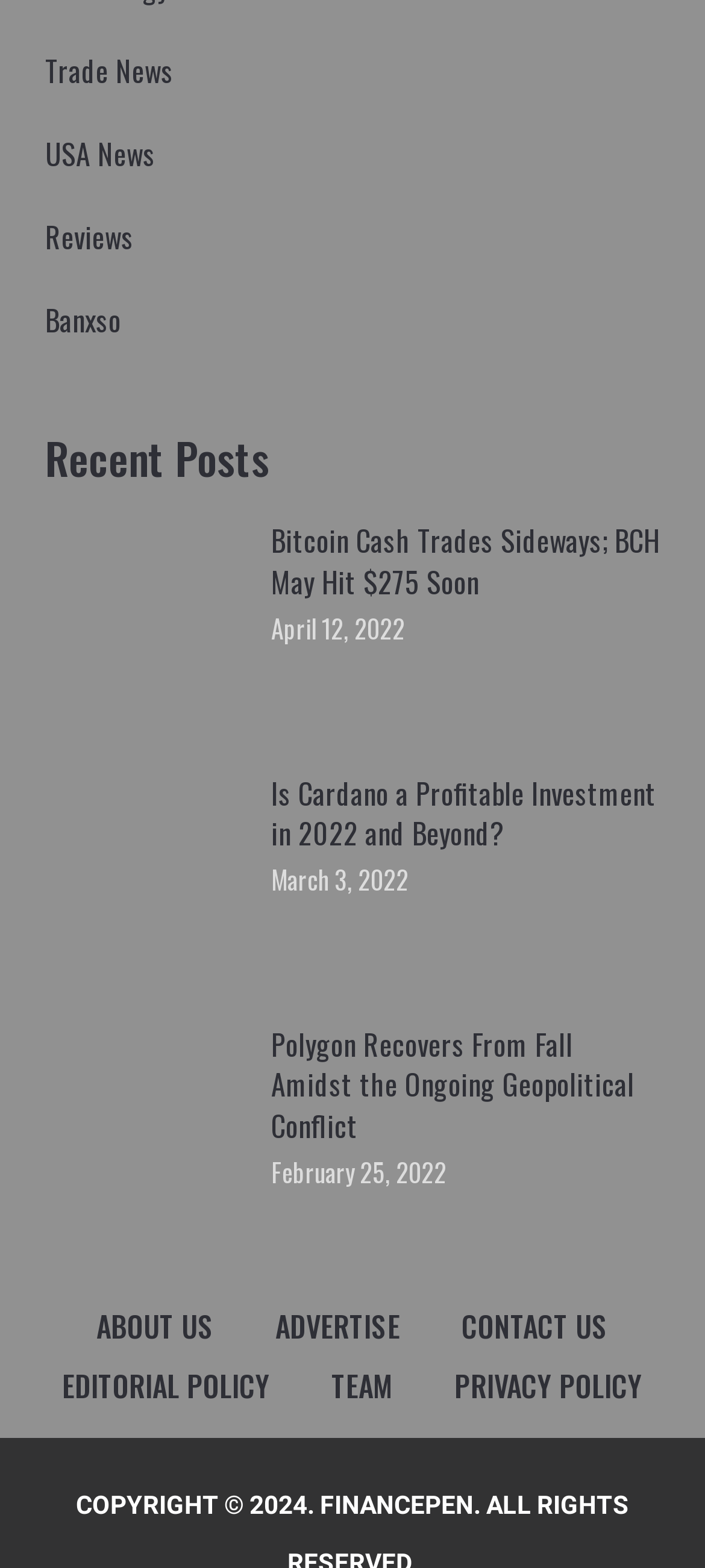Bounding box coordinates are specified in the format (top-left x, top-left y, bottom-right x, bottom-right y). All values are floating point numbers bounded between 0 and 1. Please provide the bounding box coordinate of the region this sentence describes: Privacy Policy

[0.619, 0.87, 0.937, 0.898]